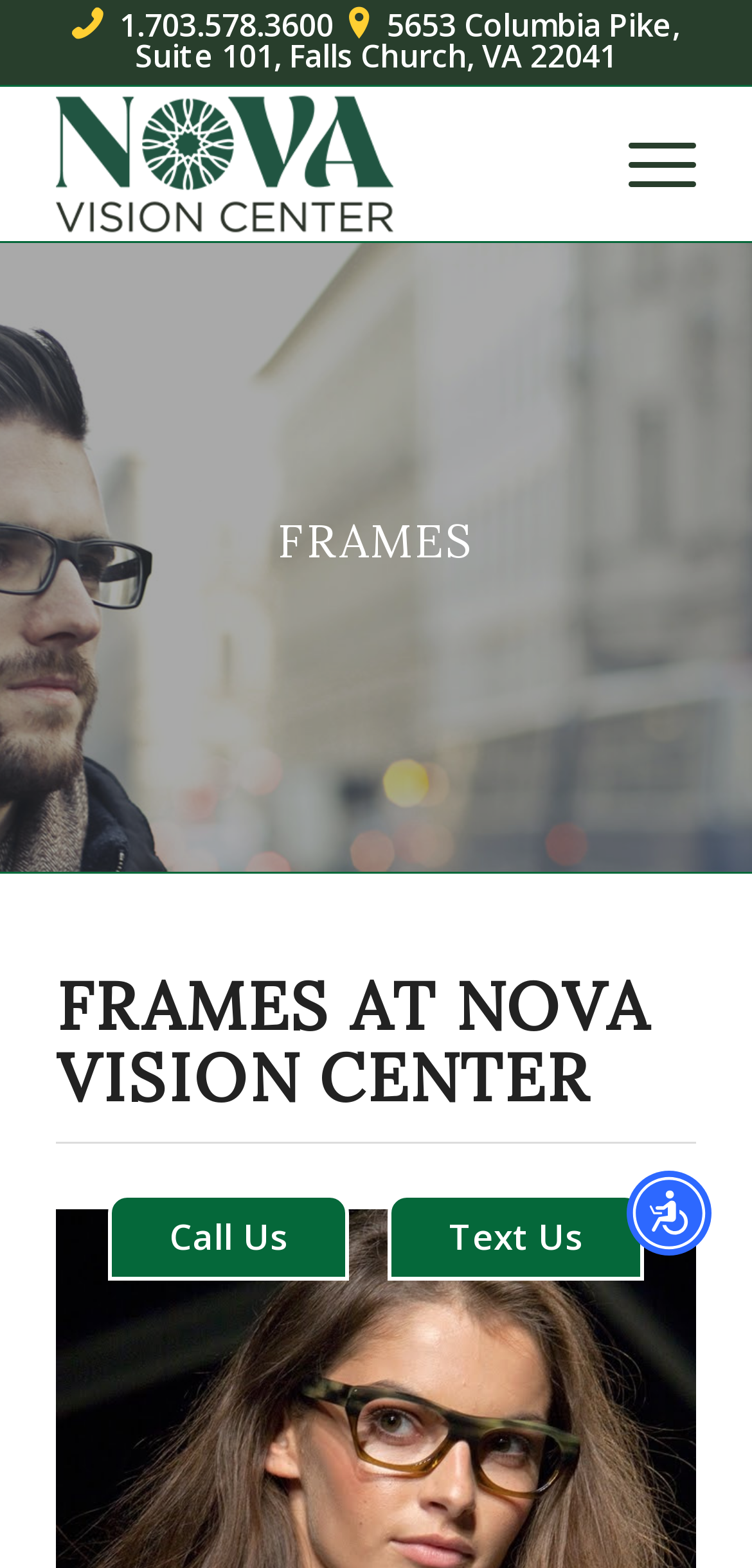Respond with a single word or phrase:
What is the phone number of Nova Vision Center?

1.703.578.3600